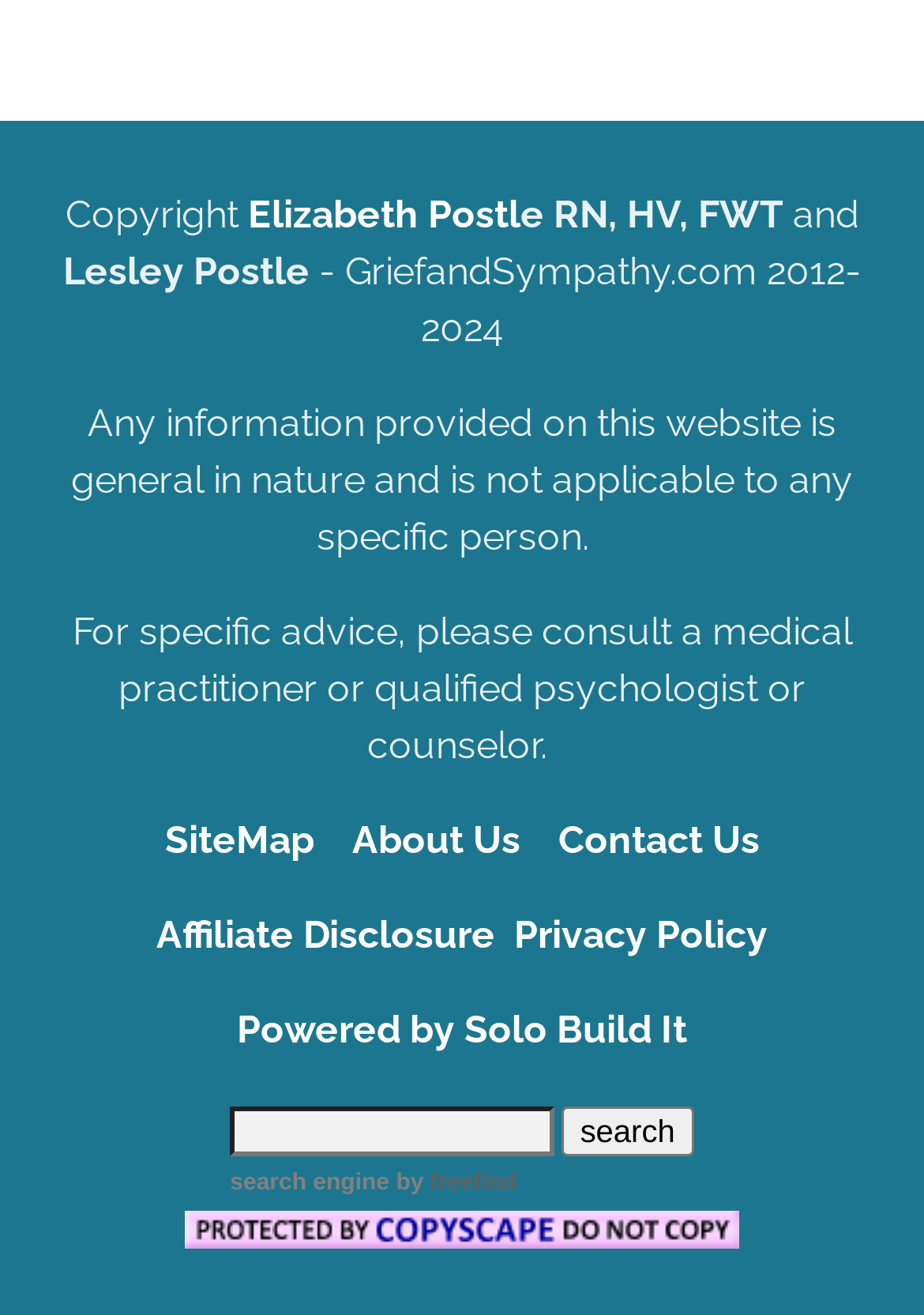What is the purpose of the search box?
Please elaborate on the answer to the question with detailed information.

The search box is located in the middle of the webpage, and it has a button labeled 'search'. This suggests that the purpose of the search box is to allow users to search for specific content within the website.